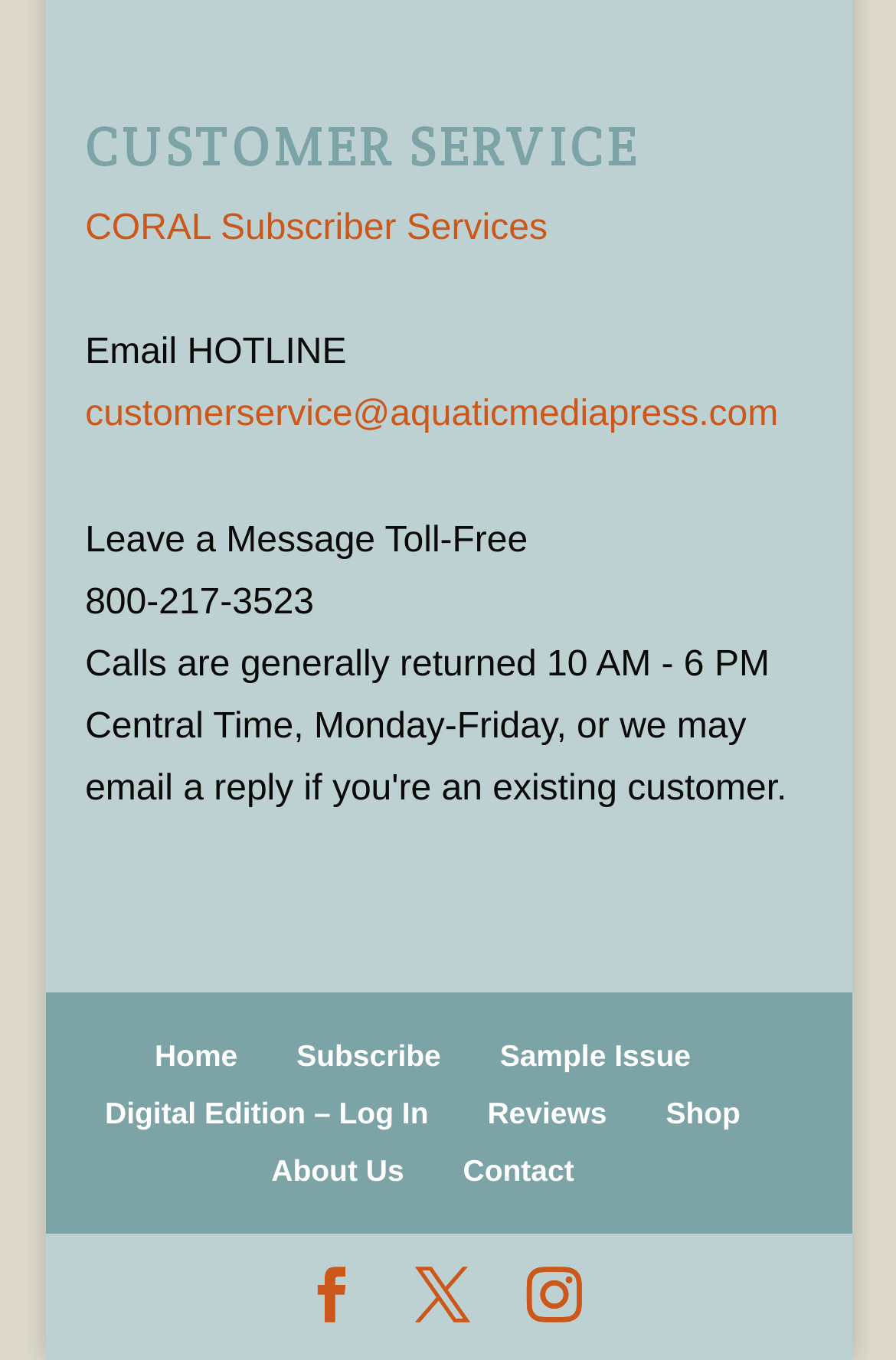What is the customer service email?
Using the details from the image, give an elaborate explanation to answer the question.

I found the customer service email by looking at the 'CUSTOMER SERVICE' section, where I saw a link with the text 'Email HOTLINE' followed by the email address 'customerservice@aquaticmediapress.com'.